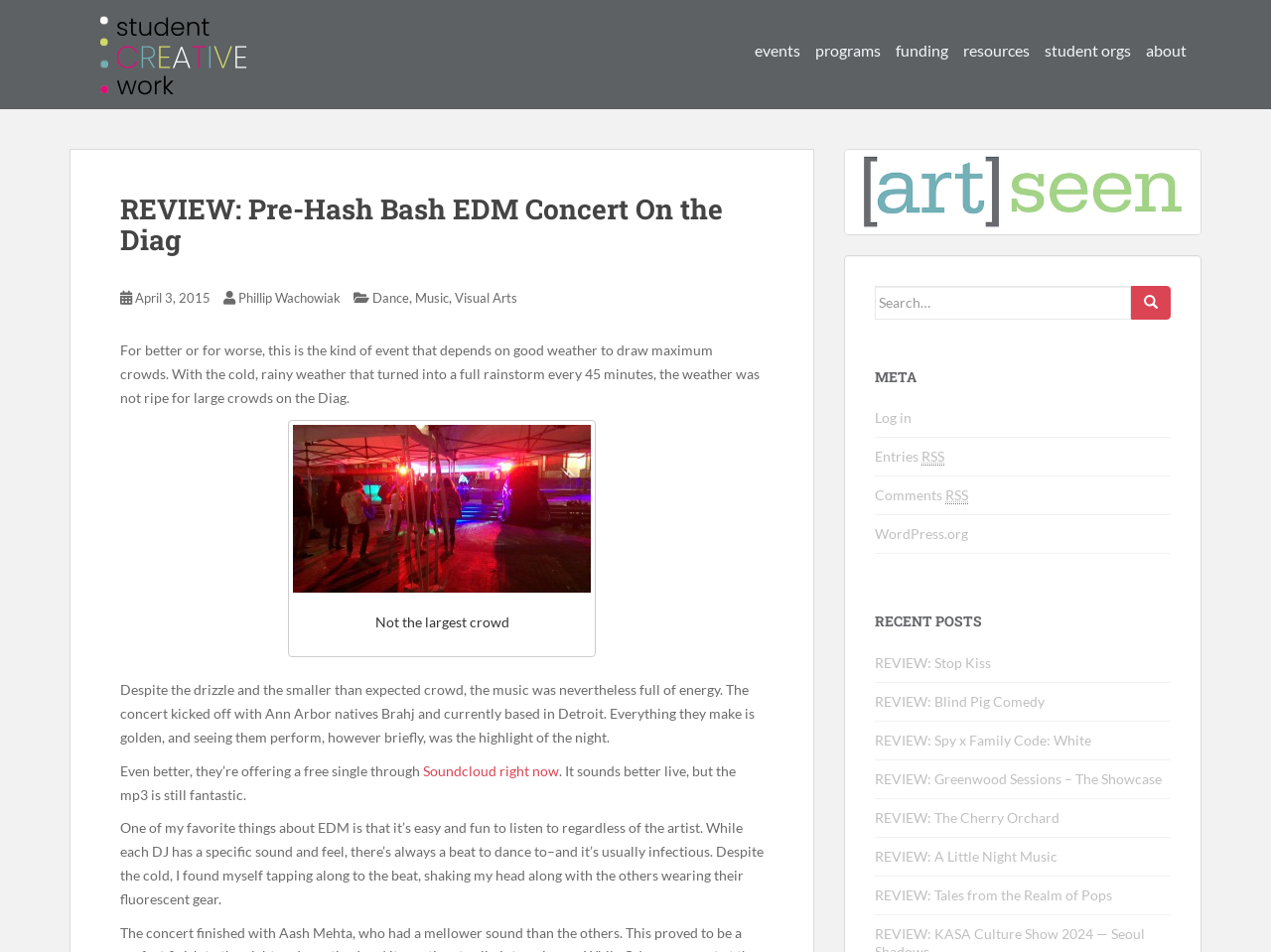Offer an extensive depiction of the webpage and its key elements.

This webpage is a review of the Pre-Hash Bash EDM Concert On the Diag event. At the top, there are several links to different sections of the website, including "events", "programs", "funding", "resources", "student orgs", and "about". 

Below these links, there is a header section with the title of the review, "REVIEW: Pre-Hash Bash EDM Concert On the Diag", and links to the date, author, and categories of the review. 

The main content of the review is divided into several paragraphs of text, with a few images and links scattered throughout. The text describes the event, including the weather, the music, and the atmosphere. There is also a link to a free single on Soundcloud.

On the right side of the page, there is a search bar with a button and a few links to other sections of the website, including "META", "Log in", and "Entries RSS". There are also links to recent posts, including reviews of other events and performances.

At the very bottom of the page, there is a link to WordPress.org.